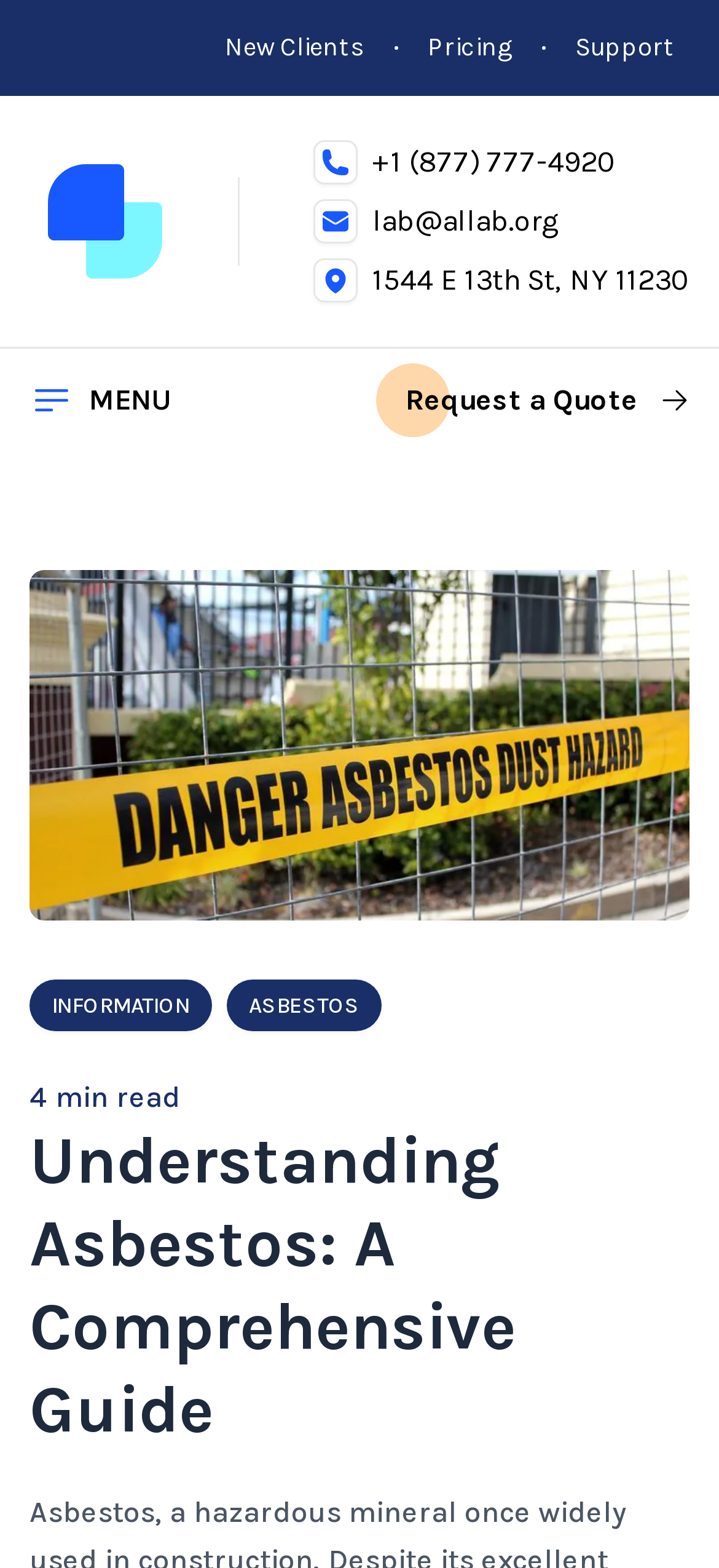Find the bounding box coordinates for the area that should be clicked to accomplish the instruction: "Call the phone number".

[0.436, 0.089, 0.959, 0.118]